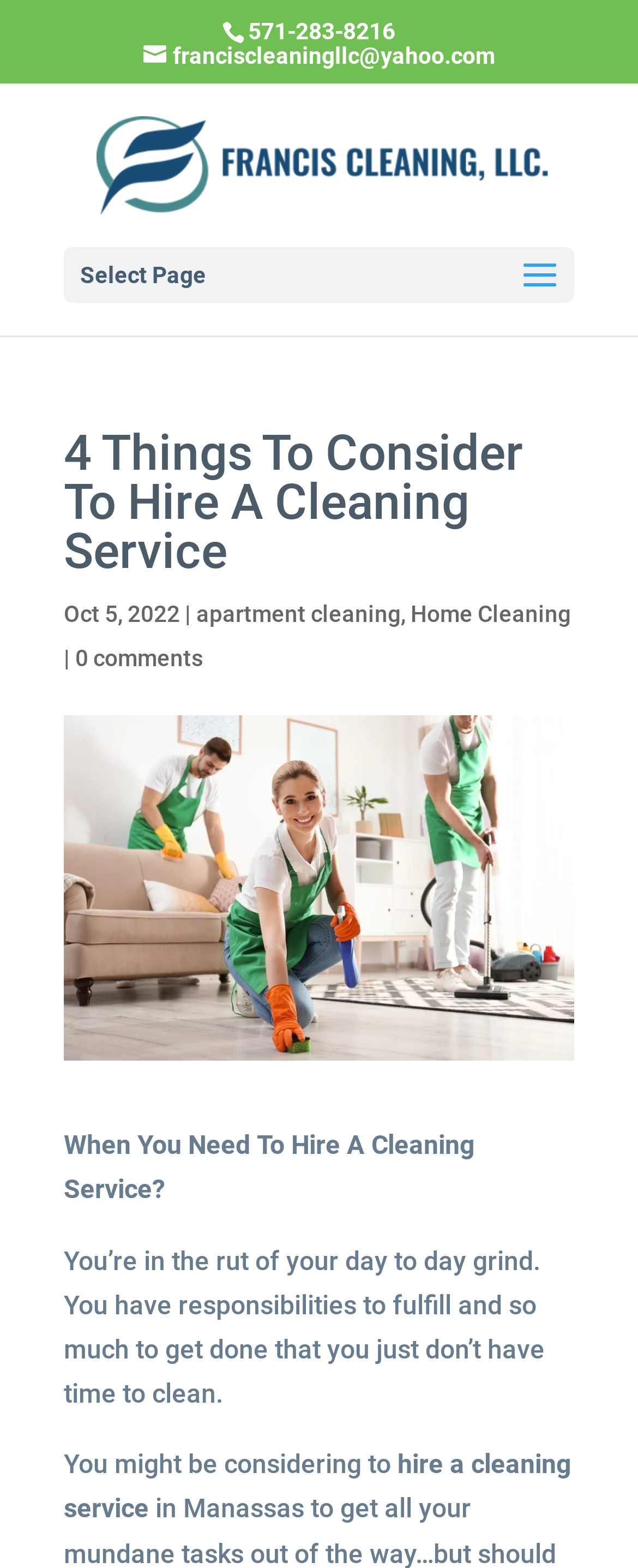How many links are there in the article?
Answer the question with a single word or phrase by looking at the picture.

4